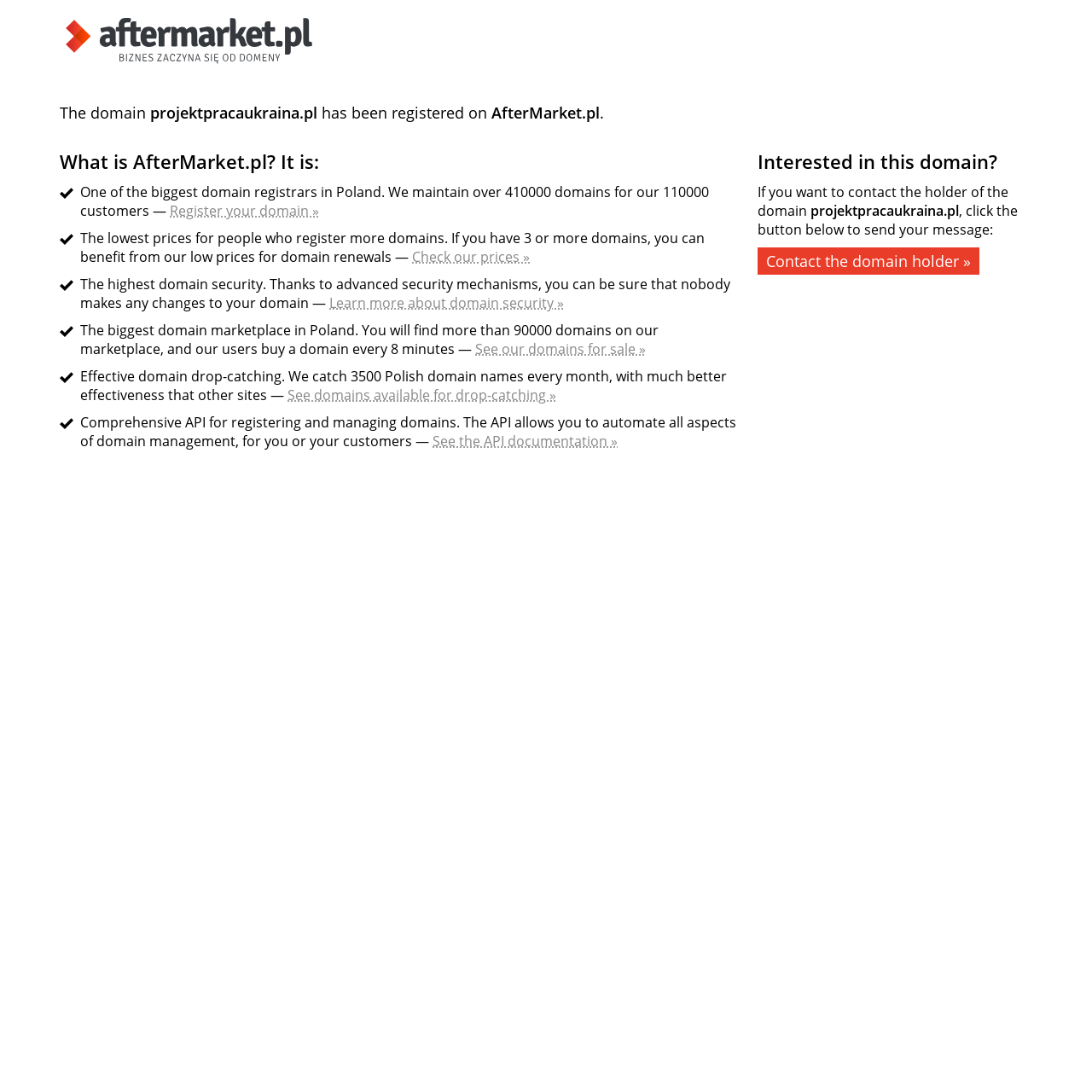How many Polish domain names does AfterMarket.pl catch every month?
Your answer should be a single word or phrase derived from the screenshot.

3500